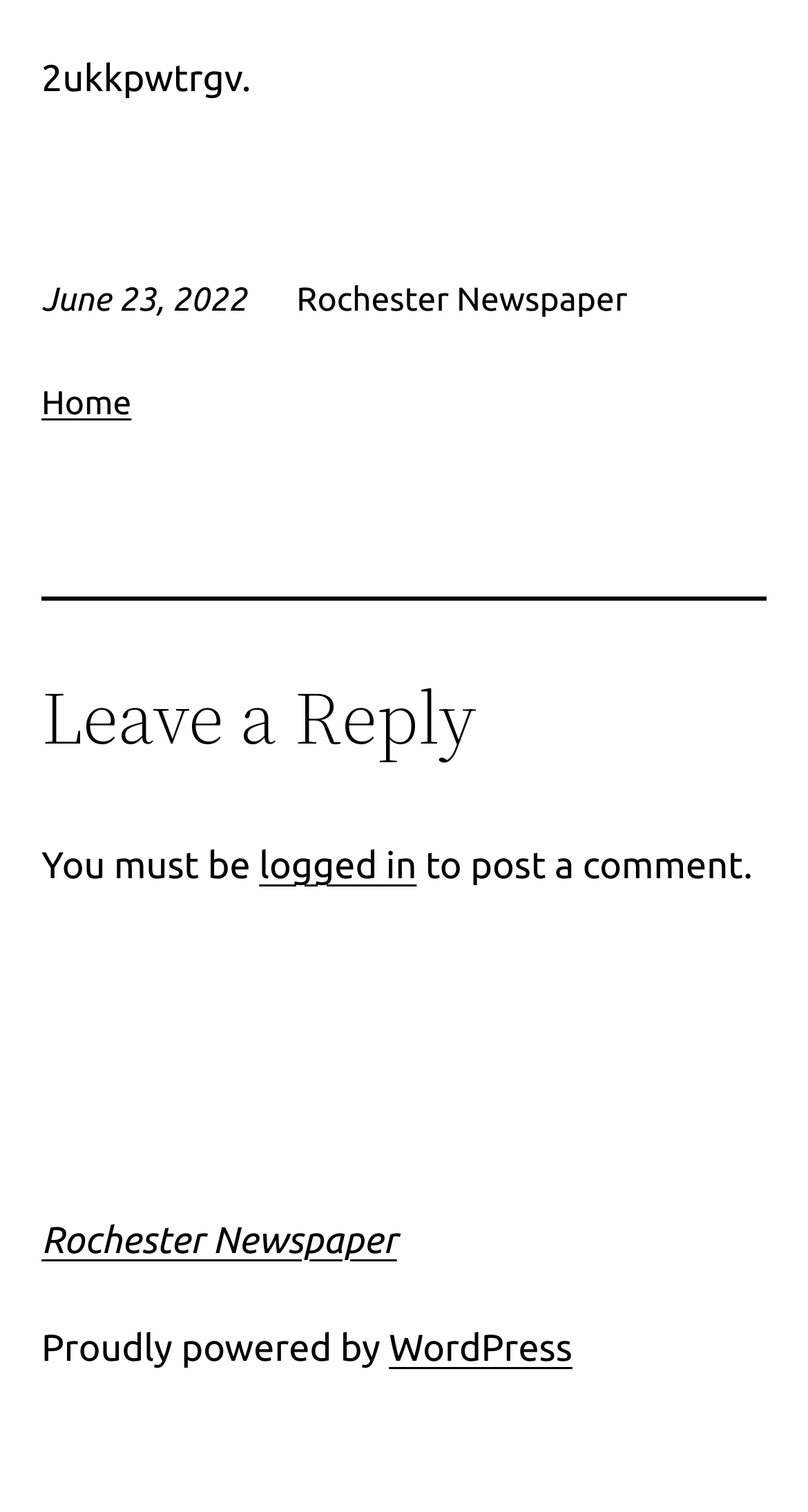Given the description: "Rochester Newspaper", determine the bounding box coordinates of the UI element. The coordinates should be formatted as four float numbers between 0 and 1, [left, top, right, bottom].

[0.051, 0.806, 0.491, 0.834]